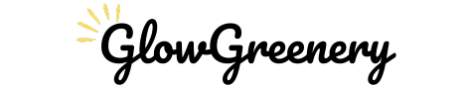Please reply to the following question using a single word or phrase: 
What is the overarching theme of the webpage?

cactus care and solutions